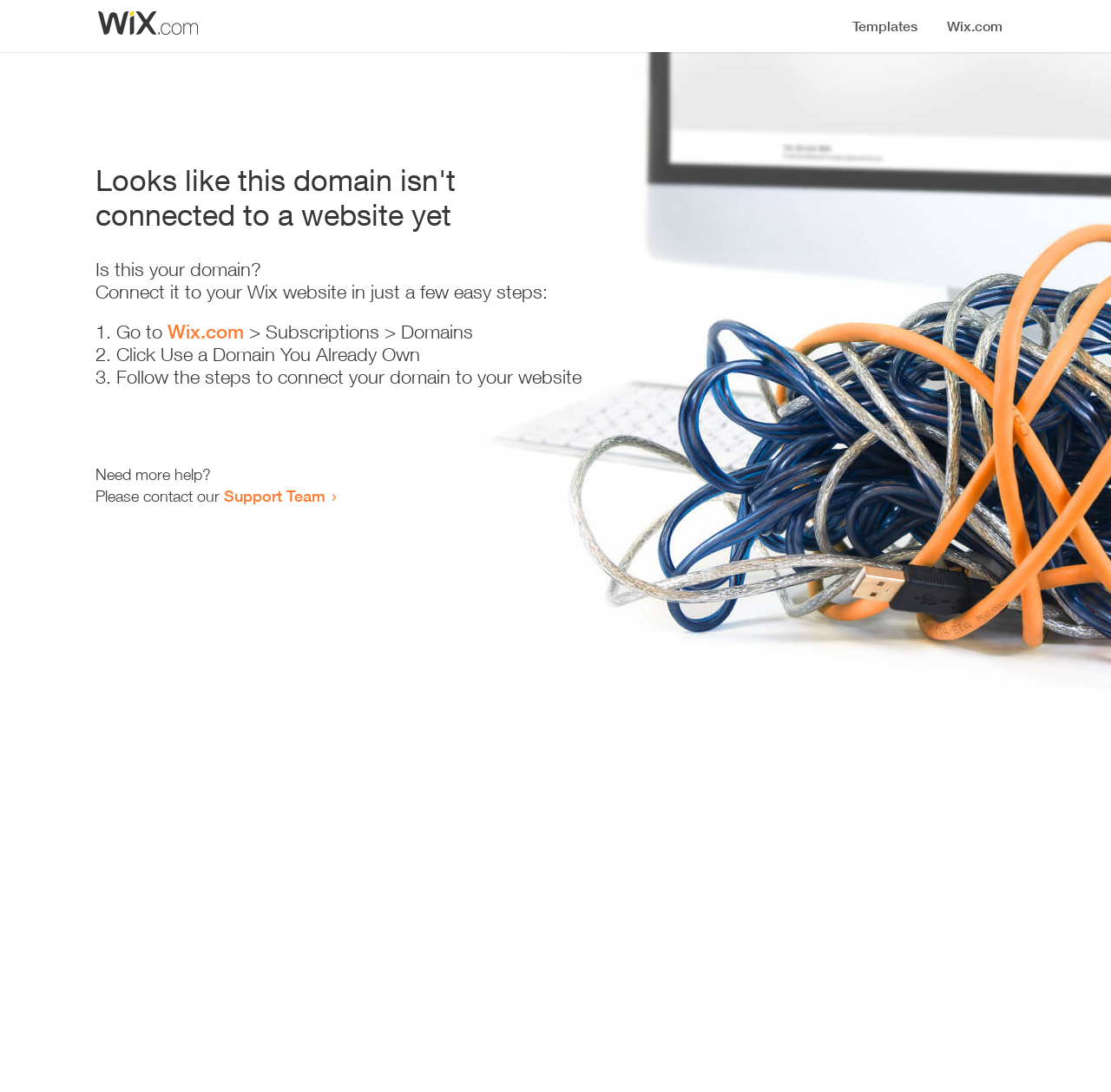Convey a detailed summary of the webpage, mentioning all key elements.

The webpage appears to be an error page, indicating that a domain is not connected to a website yet. At the top, there is a small image, followed by a heading that states the error message. Below the heading, there is a series of instructions to connect the domain to a Wix website. The instructions are presented in a step-by-step format, with three numbered list items. 

The first step is to go to Wix.com, with a link provided to the website. The second step is to click "Use a Domain You Already Own", and the third step is to follow the instructions to connect the domain to the website. 

Below the instructions, there is a message asking if the user needs more help, with an option to contact the Support Team via a link. The overall layout is simple and easy to follow, with clear headings and concise text.